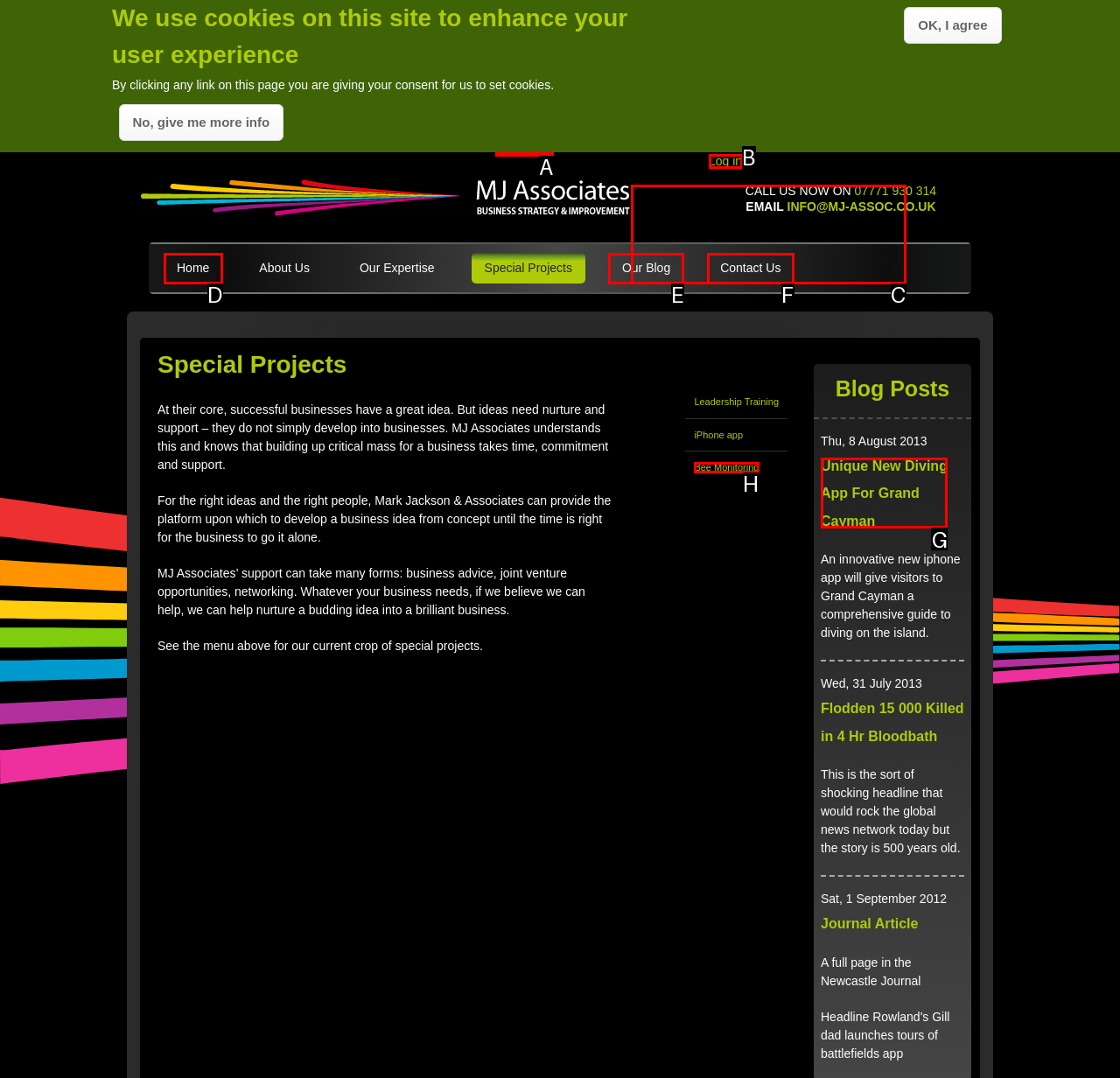Determine which option should be clicked to carry out this task: Read the blog post about Unique New Diving App For Grand Cayman
State the letter of the correct choice from the provided options.

G